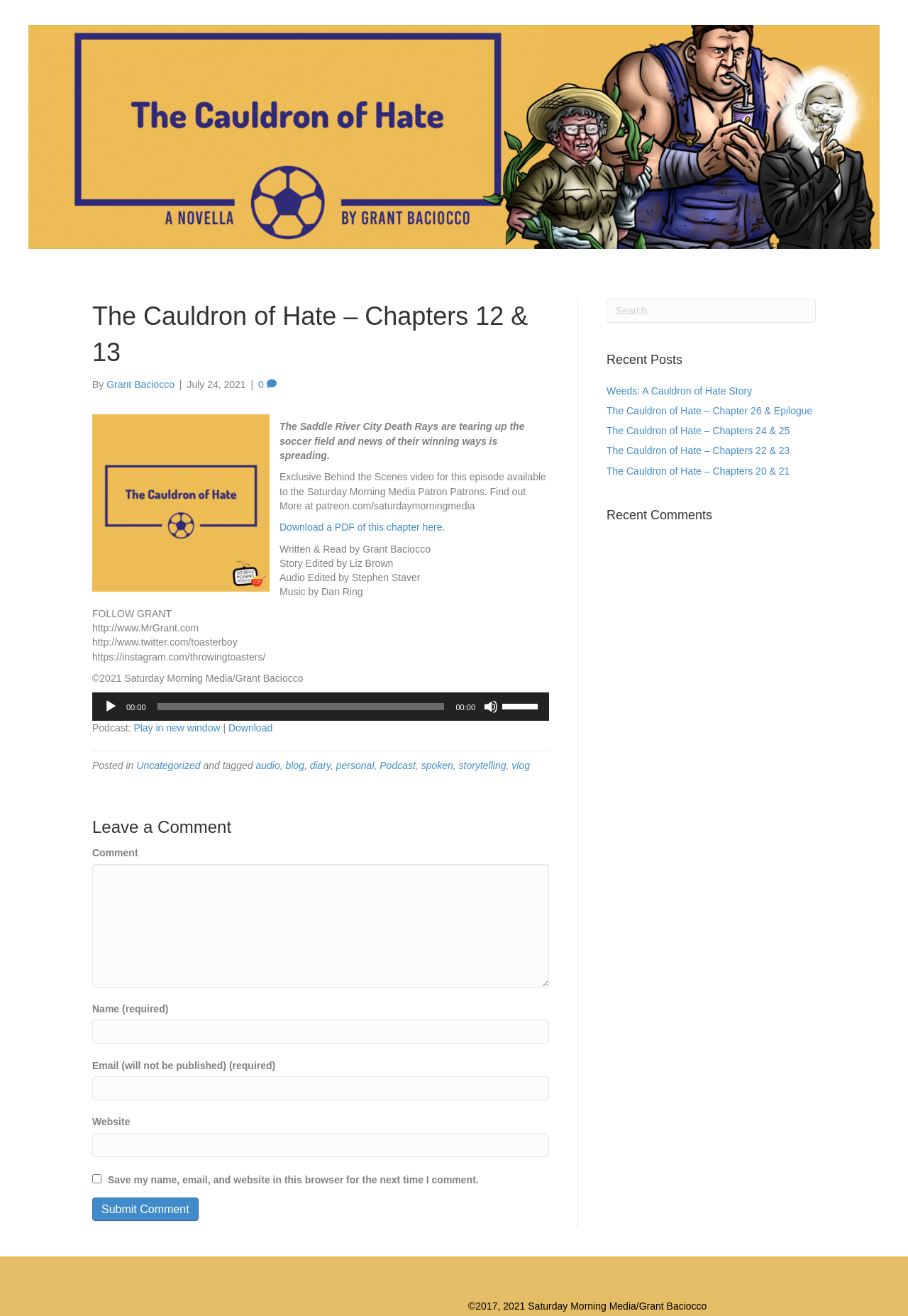Given the element description "Grant Baciocco" in the screenshot, predict the bounding box coordinates of that UI element.

[0.117, 0.288, 0.192, 0.297]